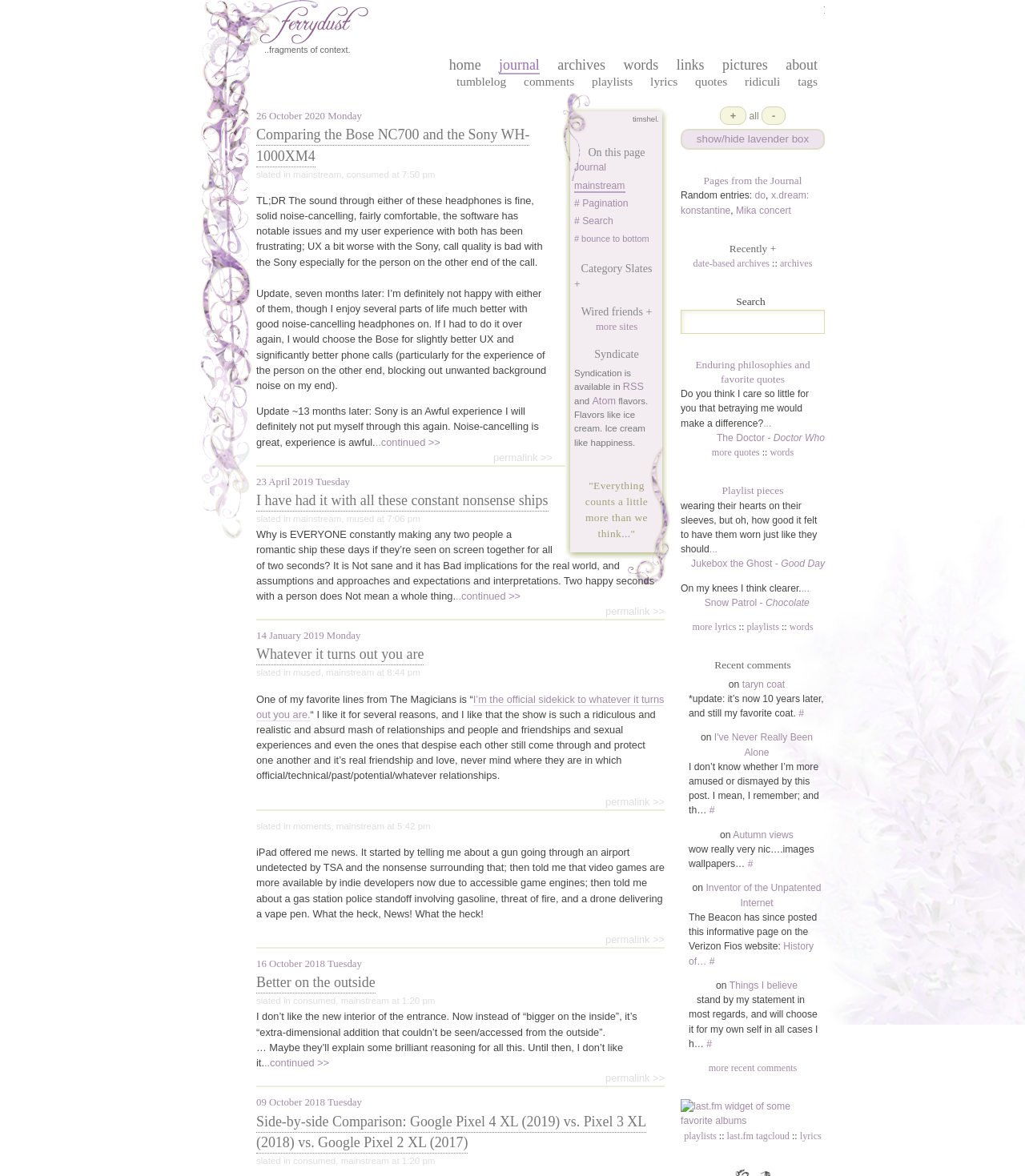Please determine the bounding box coordinates of the element to click in order to execute the following instruction: "show or hide lavender box". The coordinates should be four float numbers between 0 and 1, specified as [left, top, right, bottom].

[0.68, 0.113, 0.789, 0.123]